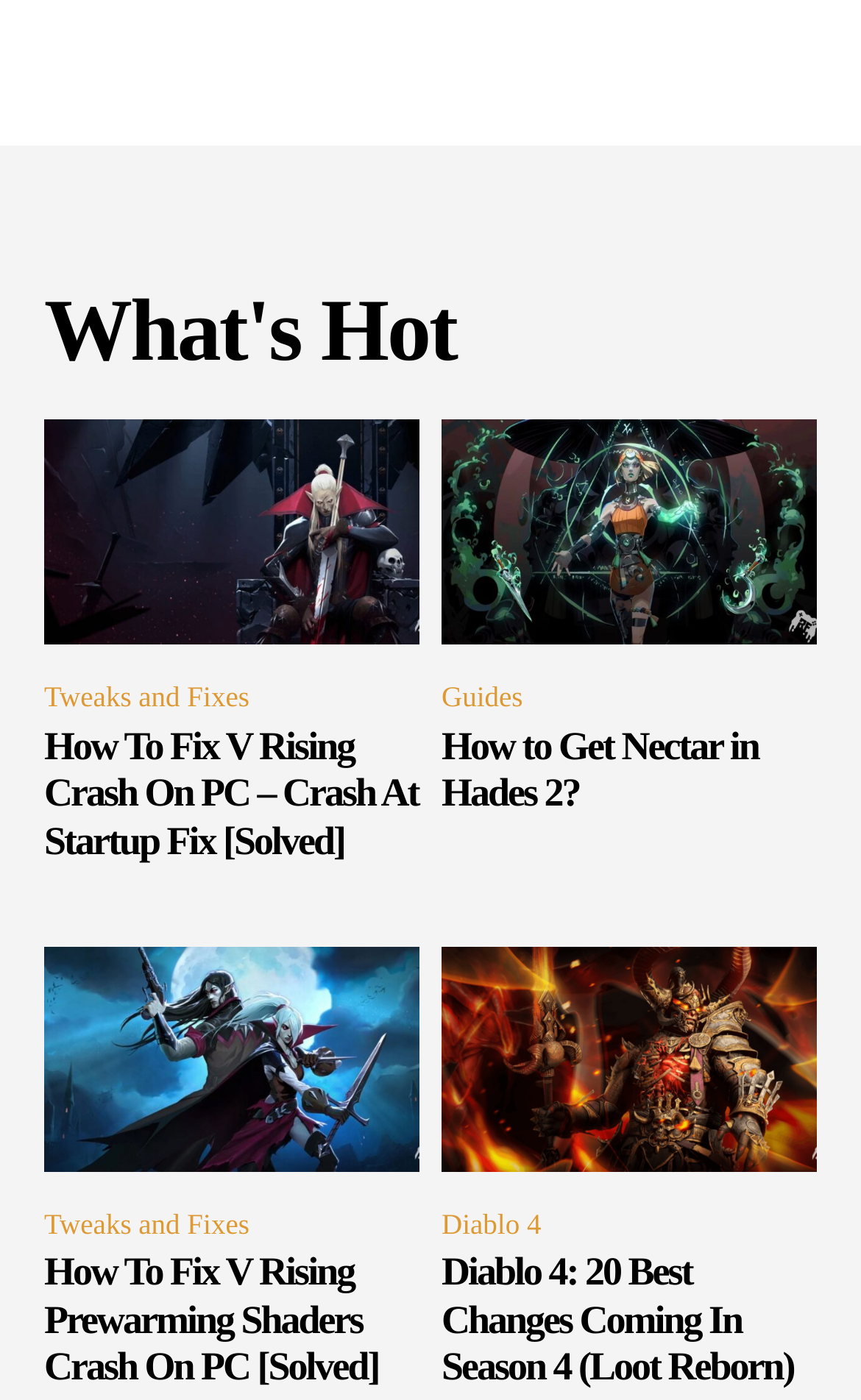Kindly determine the bounding box coordinates for the clickable area to achieve the given instruction: "Click on 'How To Fix V Rising Crash On PC – Crash At Startup Fix [Solved]' article".

[0.051, 0.3, 0.487, 0.461]